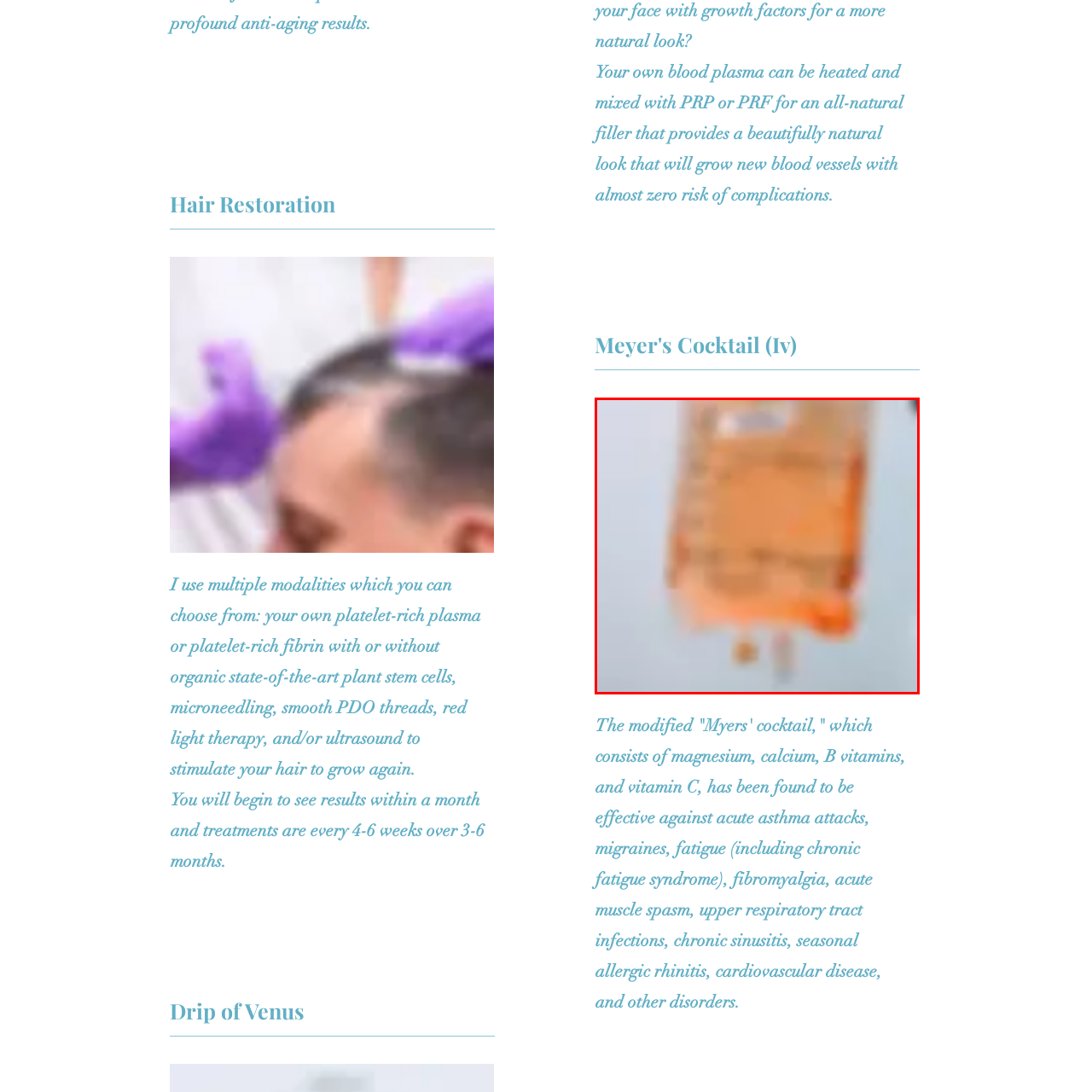Generate a comprehensive caption for the image that is marked by the red border.

The image showcases a bag of platelet-rich plasma (PRP), which is visually characterized by a warm orange hue. This treatment is gaining popularity in hair restoration procedures, as it is derived from the patient's own blood, promoting natural healing and growth. The PRP is often used in combination with other advanced modalities, such as microneedling and stem cell therapies, to stimulate hair regrowth. The image emphasizes the innovative and all-natural approach that many clinics, including those specializing in hair restoration, are adopting for enhanced aesthetic outcomes with minimal complications.